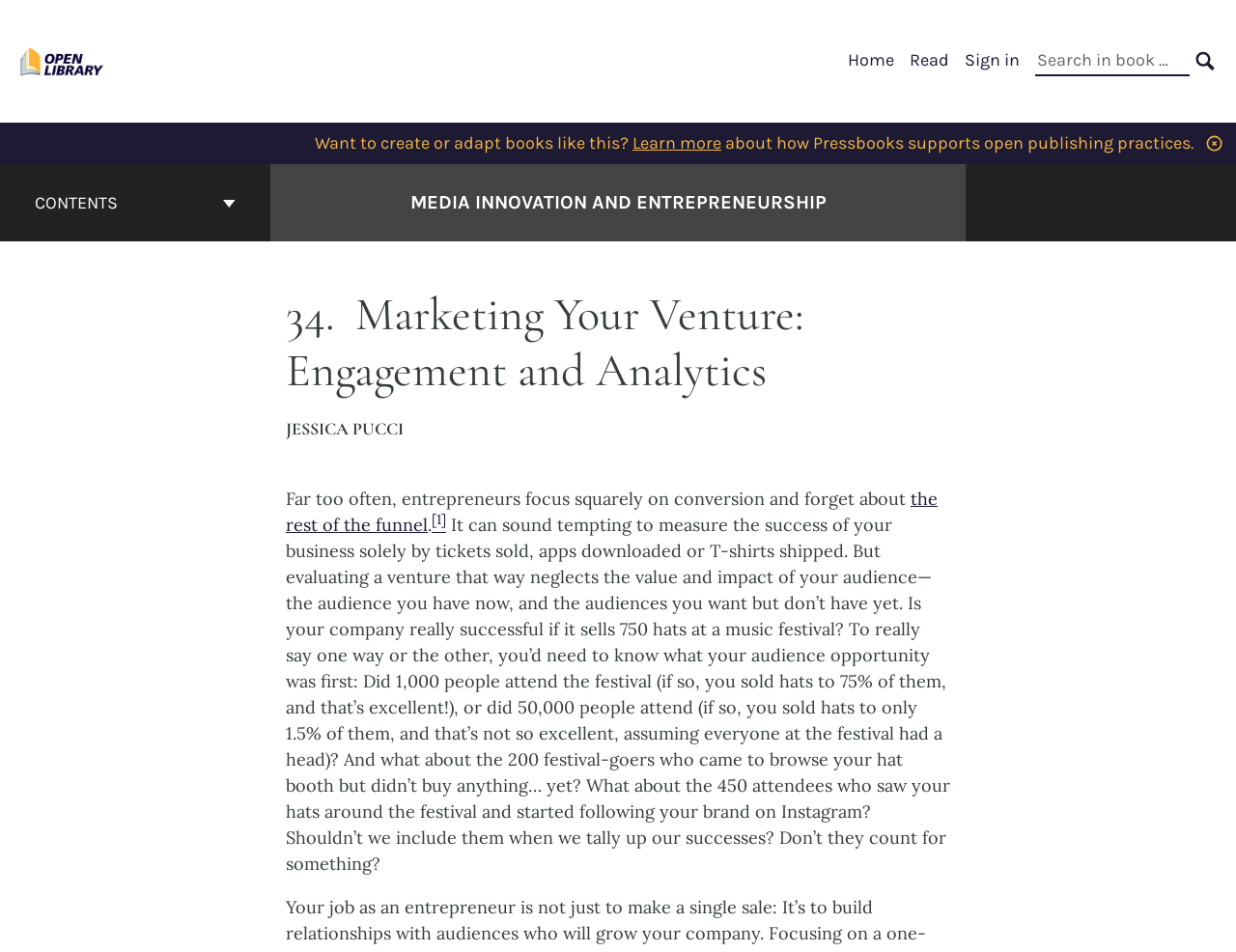Given the webpage screenshot and the description, determine the bounding box coordinates (top-left x, top-left y, bottom-right x, bottom-right y) that define the location of the UI element matching this description: aria-label="Open Library Publishing Platform"

[0.012, 0.053, 0.09, 0.072]